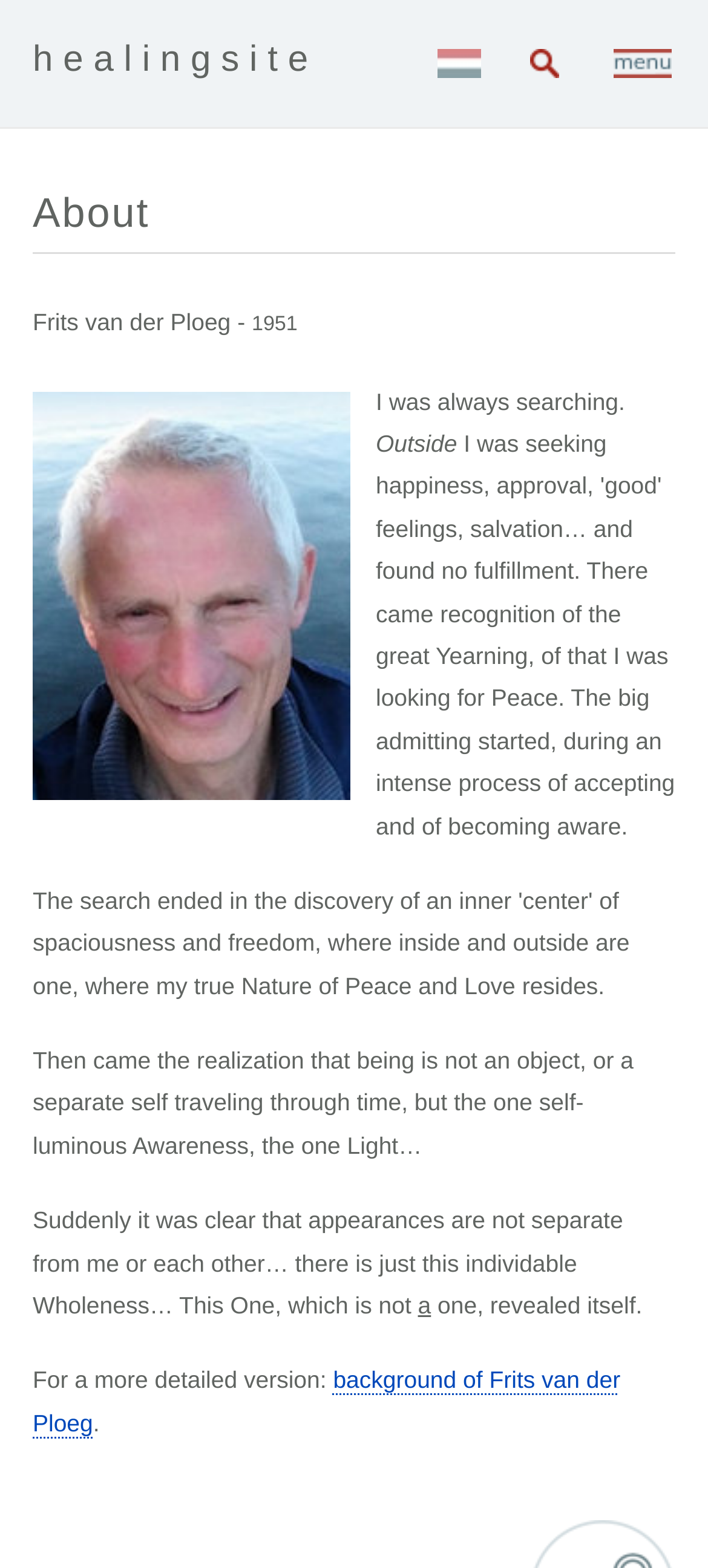What is the purpose of the link 'background of Frits van der Ploeg'?
Based on the screenshot, respond with a single word or phrase.

To provide more information about the author